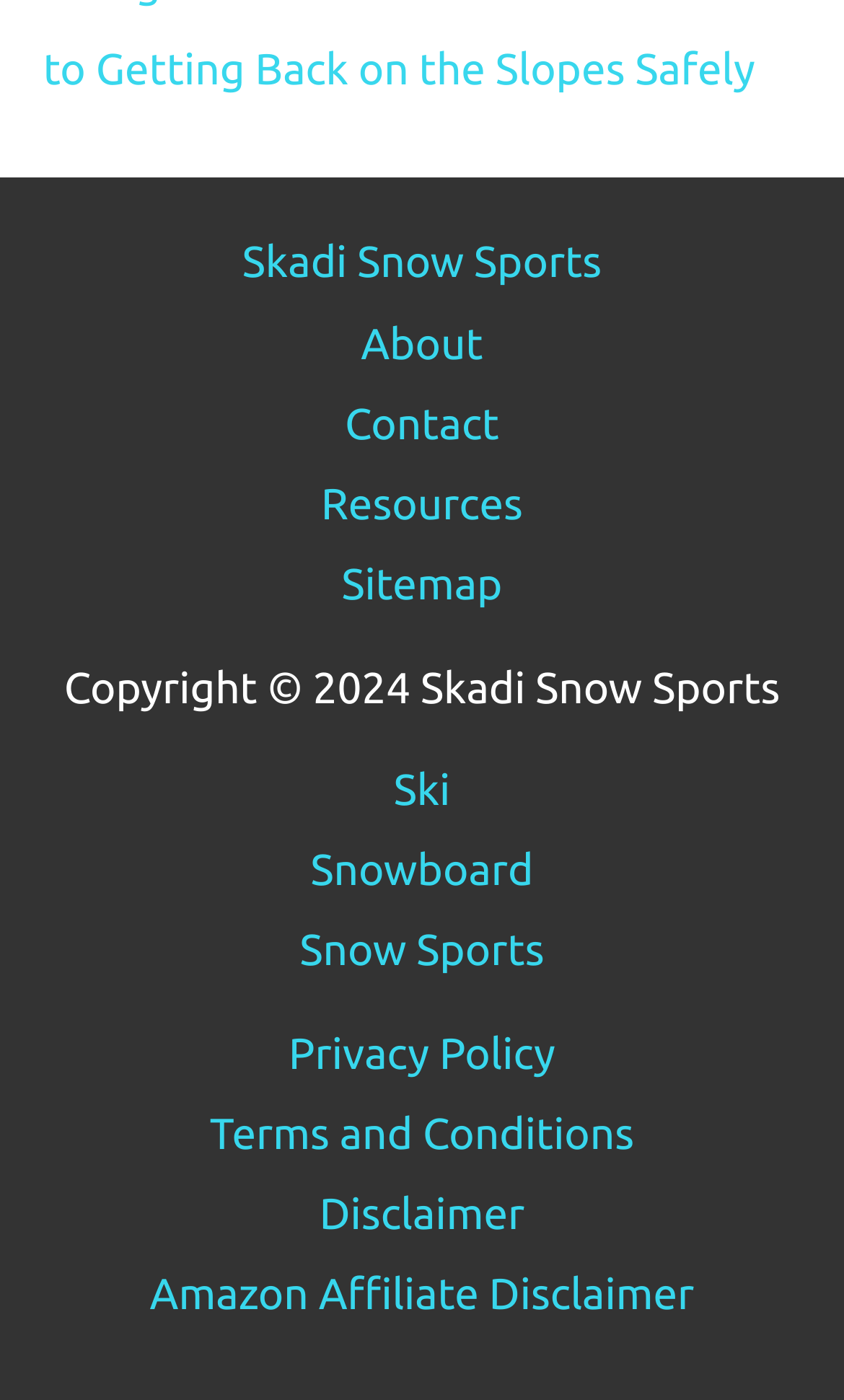Identify the bounding box coordinates of the clickable region necessary to fulfill the following instruction: "browse Ski page". The bounding box coordinates should be four float numbers between 0 and 1, i.e., [left, top, right, bottom].

[0.466, 0.545, 0.534, 0.581]